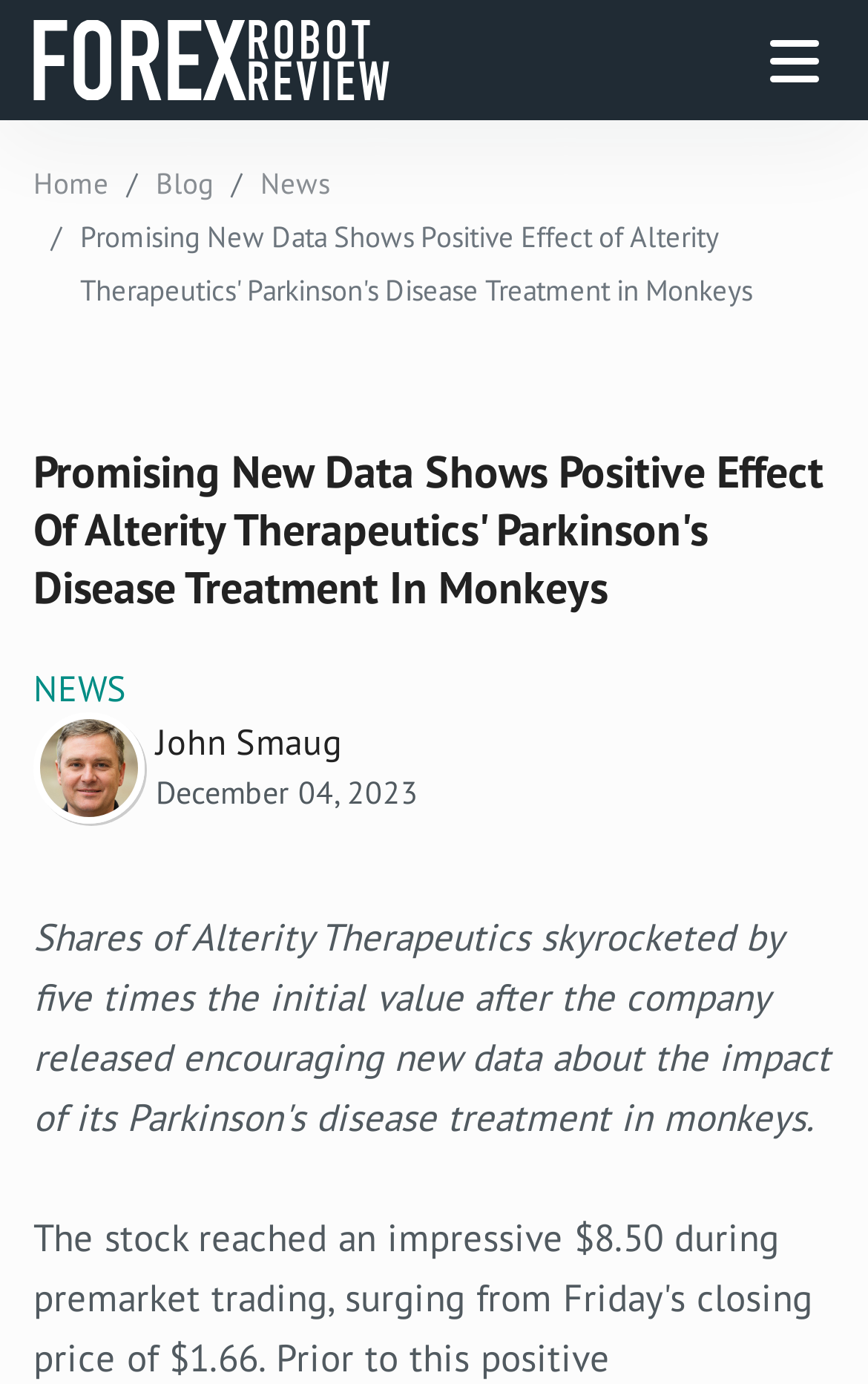Provide a short, one-word or phrase answer to the question below:
What is the category of the article?

NEWS